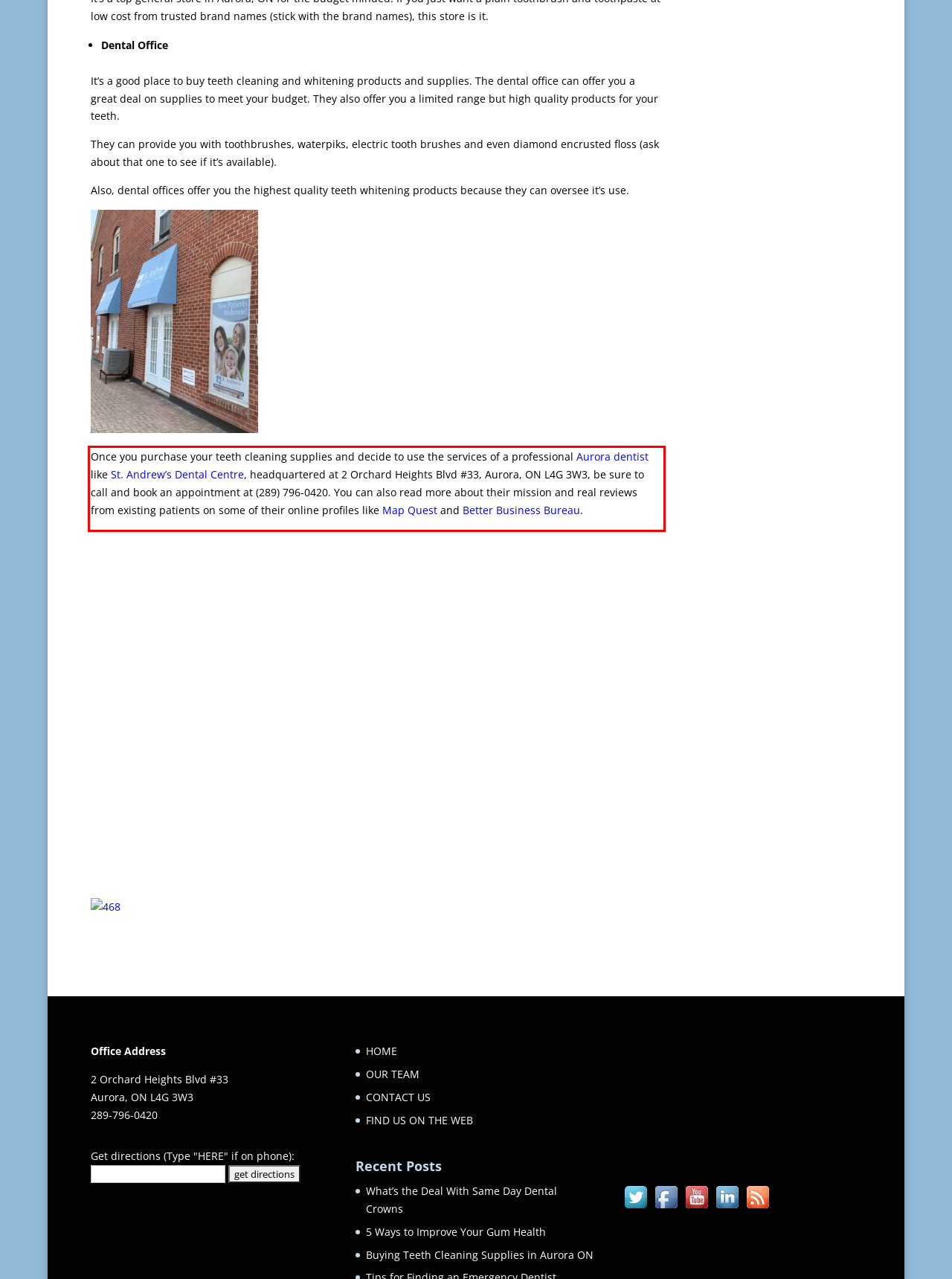Look at the screenshot of the webpage, locate the red rectangle bounding box, and generate the text content that it contains.

Once you purchase your teeth cleaning supplies and decide to use the services of a professional Aurora dentist like St. Andrew’s Dental Centre, headquartered at 2 Orchard Heights Blvd #33, Aurora, ON L4G 3W3, be sure to call and book an appointment at (289) 796-0420. You can also read more about their mission and real reviews from existing patients on some of their online profiles like Map Quest and Better Business Bureau.